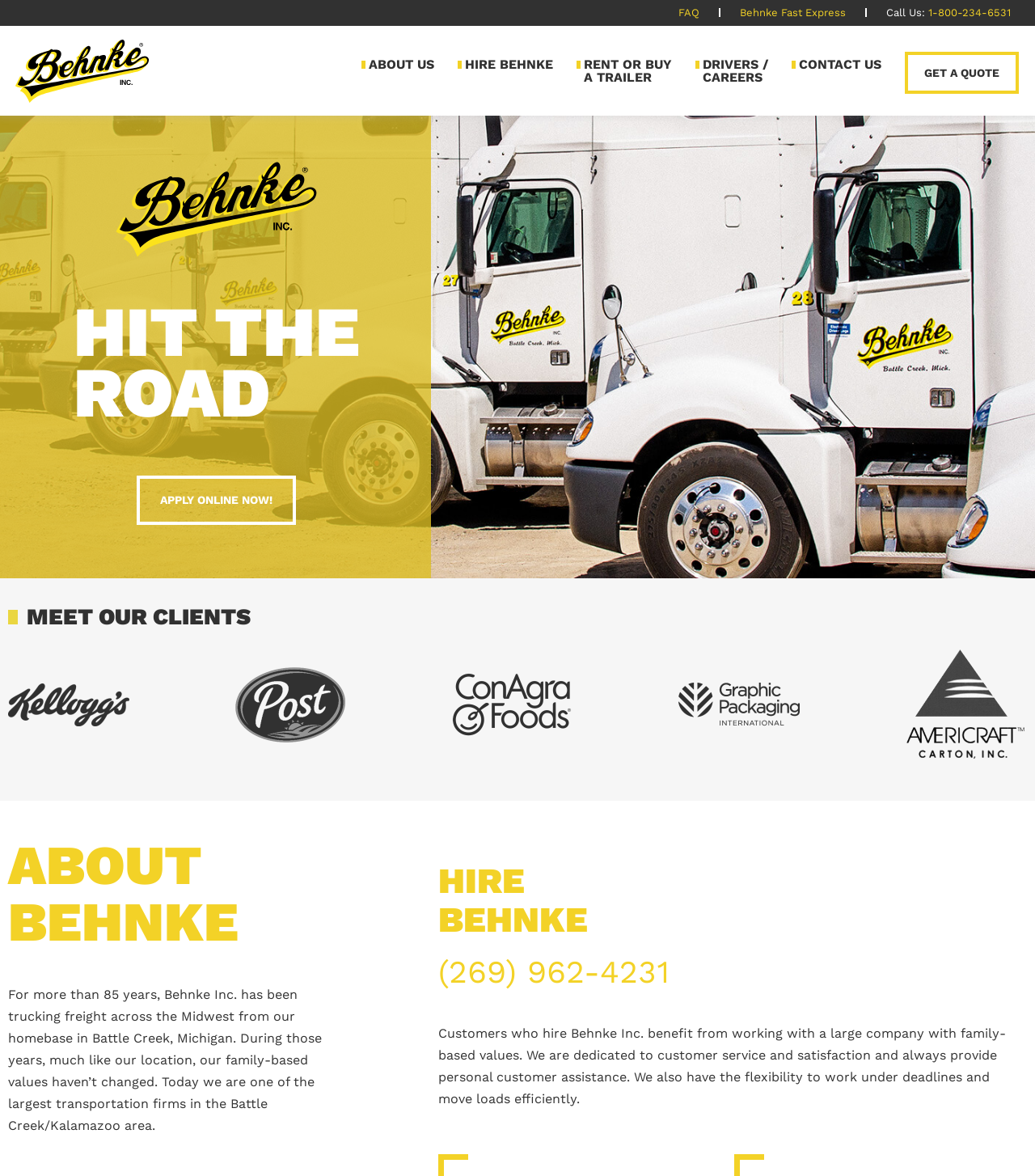What is the company's location?
Answer the question with just one word or phrase using the image.

Battle Creek, Michigan